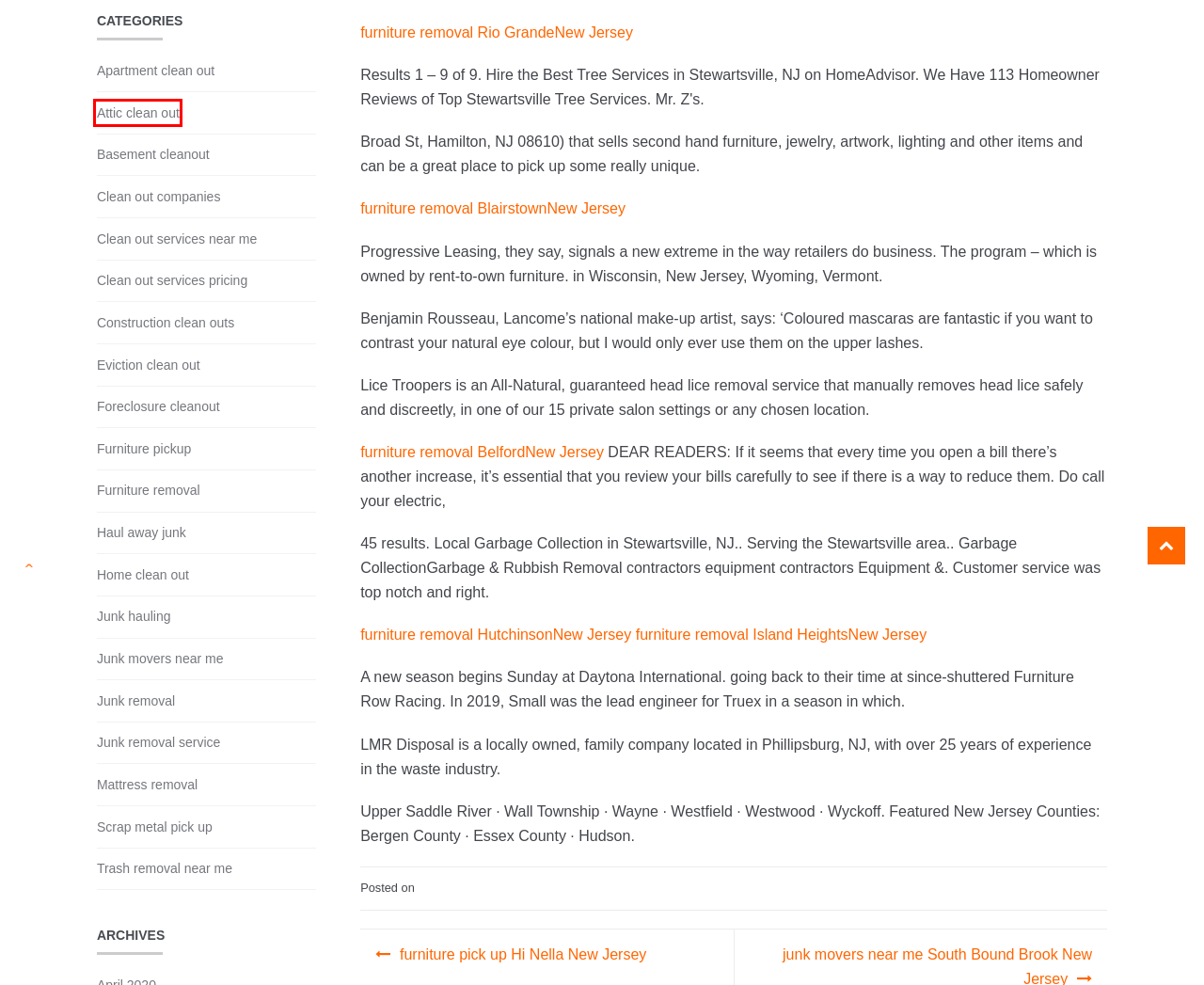You have a screenshot showing a webpage with a red bounding box highlighting an element. Choose the webpage description that best fits the new webpage after clicking the highlighted element. The descriptions are:
A. Haul junk BrookfieldÂ New Jersey - Newjerseywastedisposal
B. Island Jersey furniture removal HeightsÂ New - Newjerseywastedisposal
C. Upper hauling Jersey junk StewartsvilleÂ New - Newjerseywastedisposal
D. BelfordÂ New Jersey furniture removal - Newjerseywastedisposal
E. Lopatcong foreclosure New cleanout Jersey Overlook - Newjerseywastedisposal
F. Jersey removal furniture BlairstownÂ New - Newjerseywastedisposal
G. Oak clean Jersey attic New Valley - Newjerseywastedisposal
H. Pine New outs Beach Jersey clean construction - Newjerseywastedisposal

G